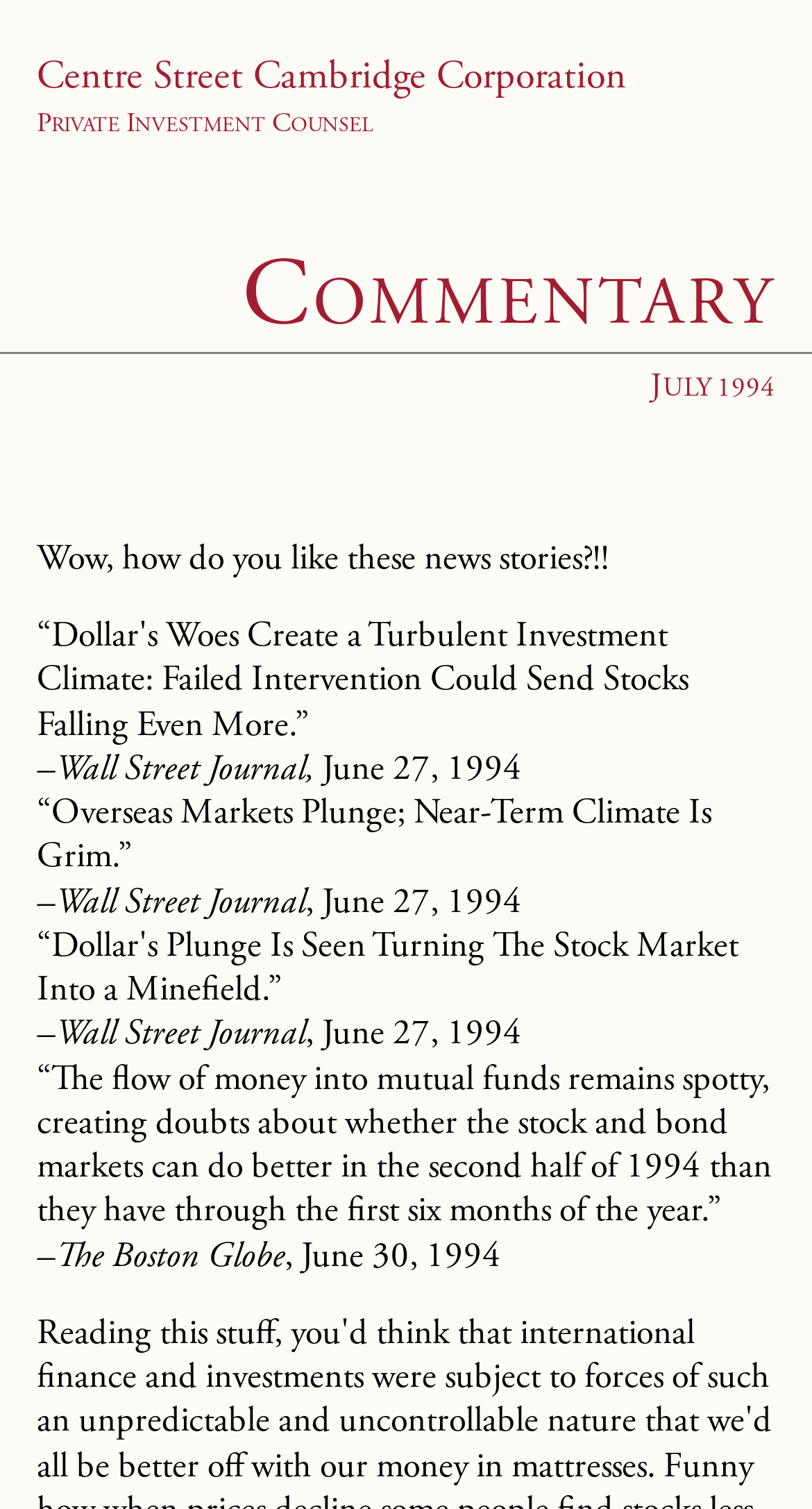Respond to the following question with a brief word or phrase:
What is the date of the news story?

June 27, 1994